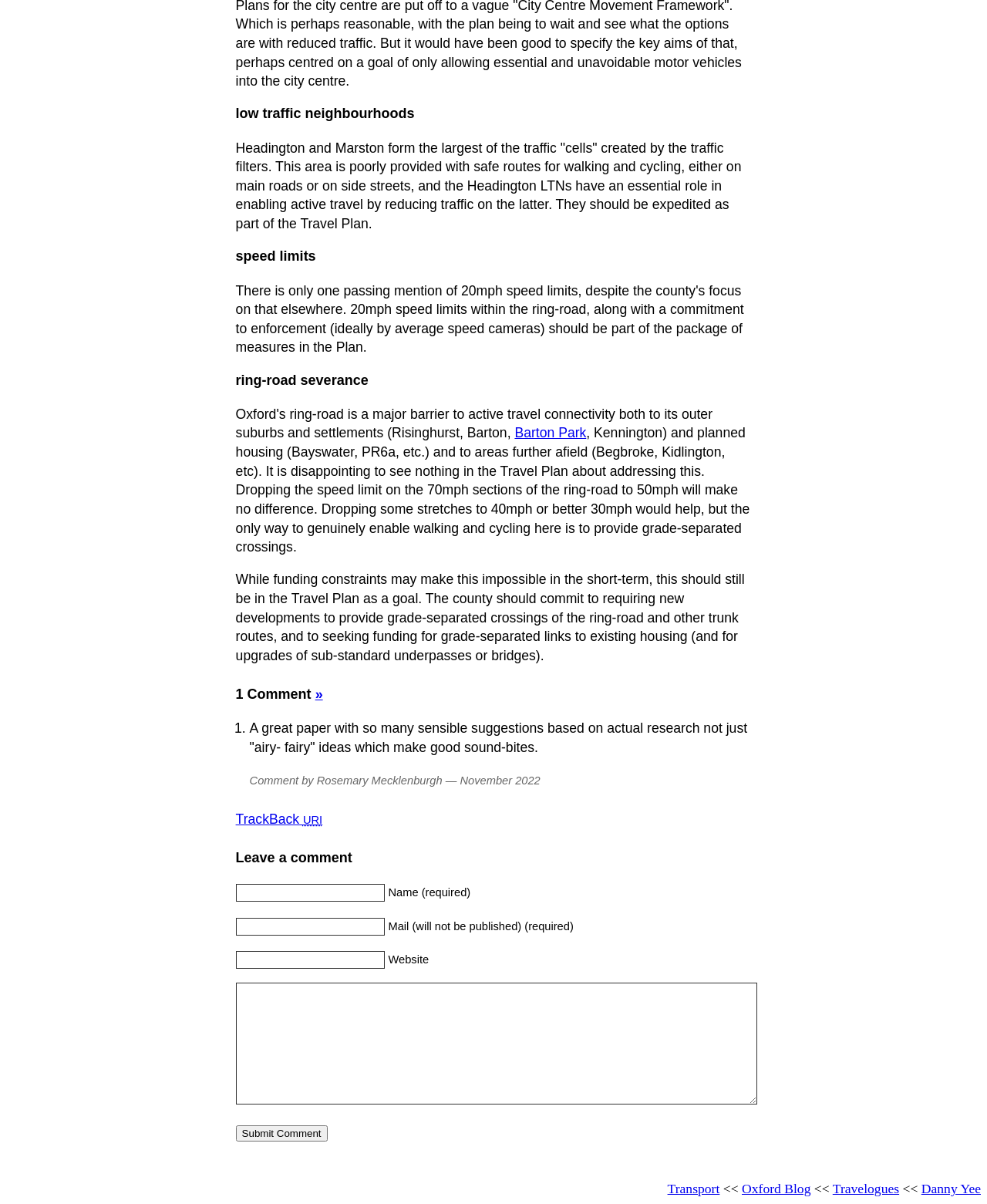Determine the bounding box coordinates of the target area to click to execute the following instruction: "Leave a comment."

[0.239, 0.705, 0.761, 0.722]